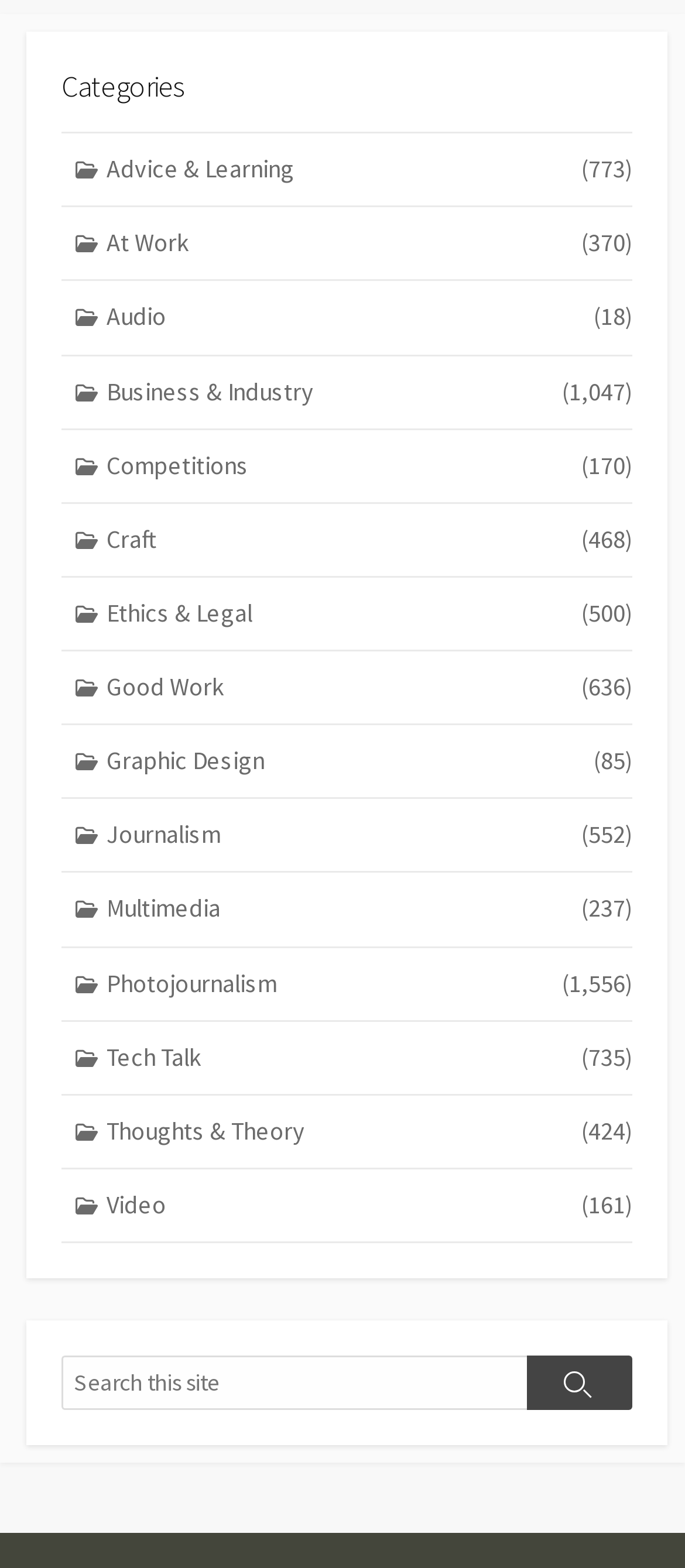How many items are in the 'Audio' category?
Look at the webpage screenshot and answer the question with a detailed explanation.

I looked at the number in parentheses next to the 'Audio' category and found that it has 18 items.